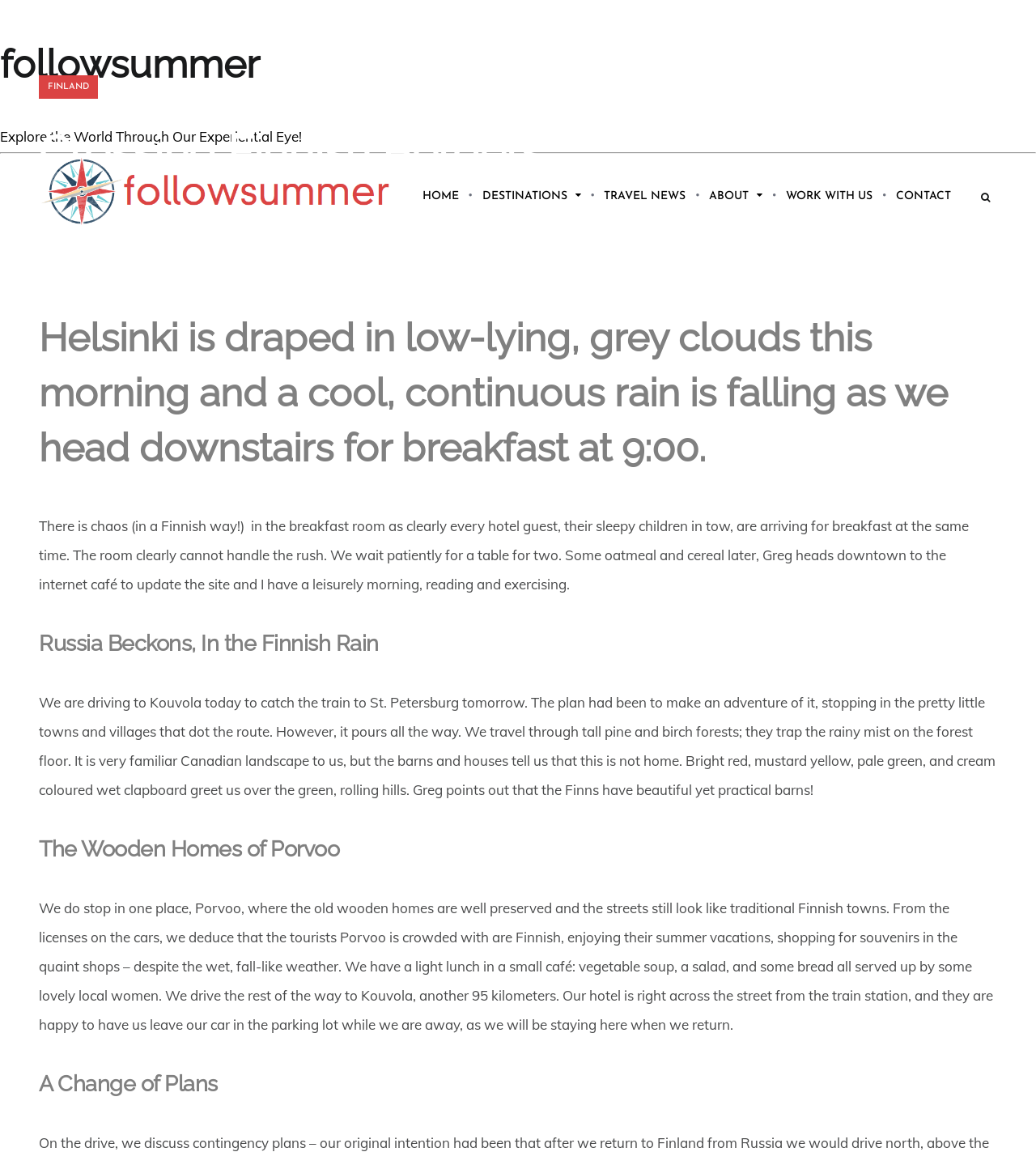Use a single word or phrase to answer this question: 
What is the author's name?

Gregory George